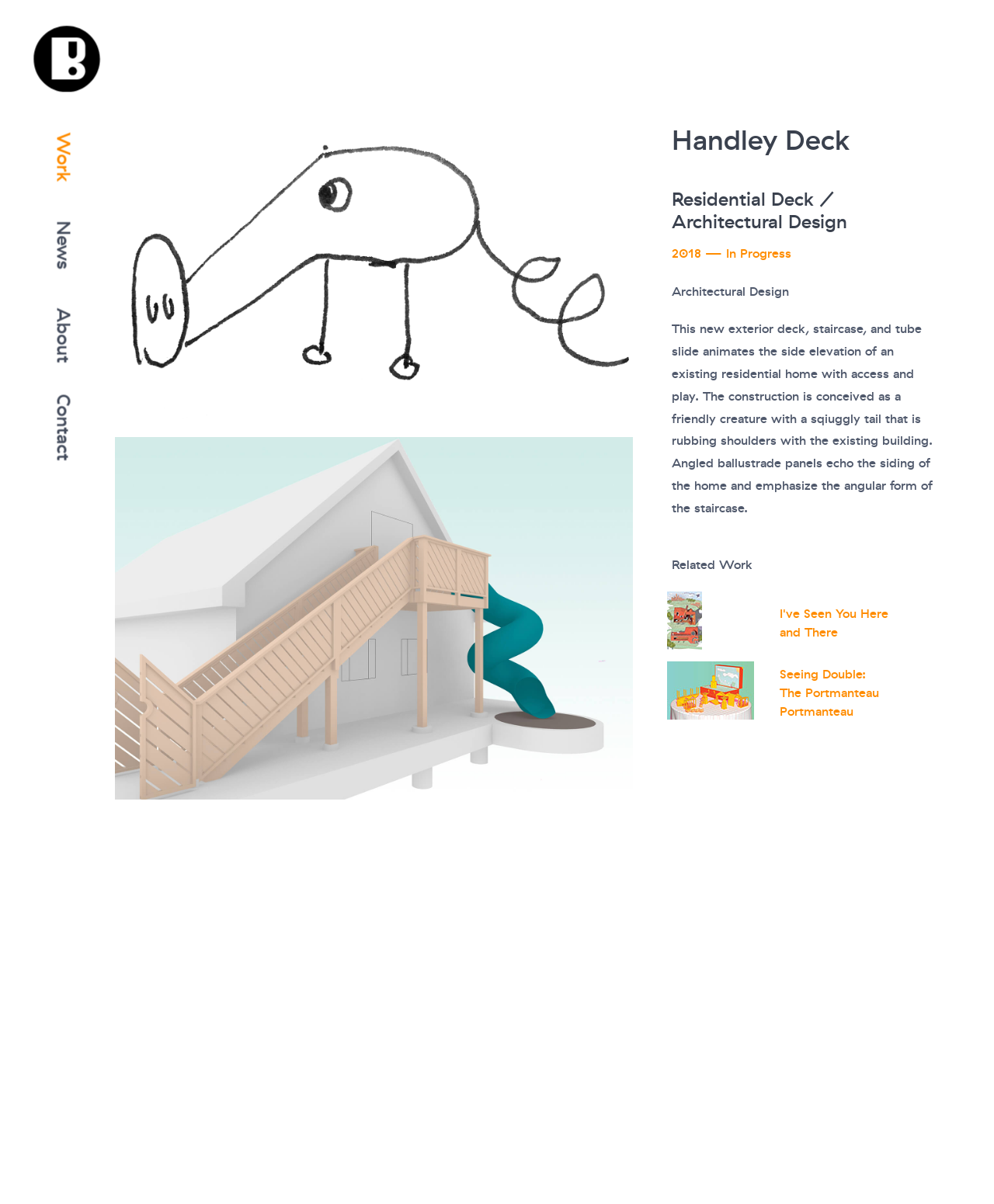Produce an elaborate caption capturing the essence of the webpage.

The webpage is about a design project called "Handley Deck" by Could Be Design, a Chicago-based design practice directed by Joseph Altshuler and Zack Morrison. 

At the top left of the page, there is a small image. Below it, there are four links: "Work", "News", "About", and "Contact", arranged horizontally. 

On the right side of the page, there is a heading "Handley Deck" followed by a subheading "Residential Deck / Architectural Design". Below these headings, there is a text "2018 — In Progress" indicating the project's timeline. 

A paragraph of text describes the project, explaining how the exterior deck, staircase, and tube slide were designed to animate the side elevation of an existing residential home. The text also mentions the construction's unique features, such as angled ballustrade panels that echo the siding of the home.

Below the project description, there is a text "Related Work" followed by four links to related projects, arranged in two rows. The links have titles such as "I've Seen You Here and There" and "Seeing Double: The Portmanteau Portmanteau".